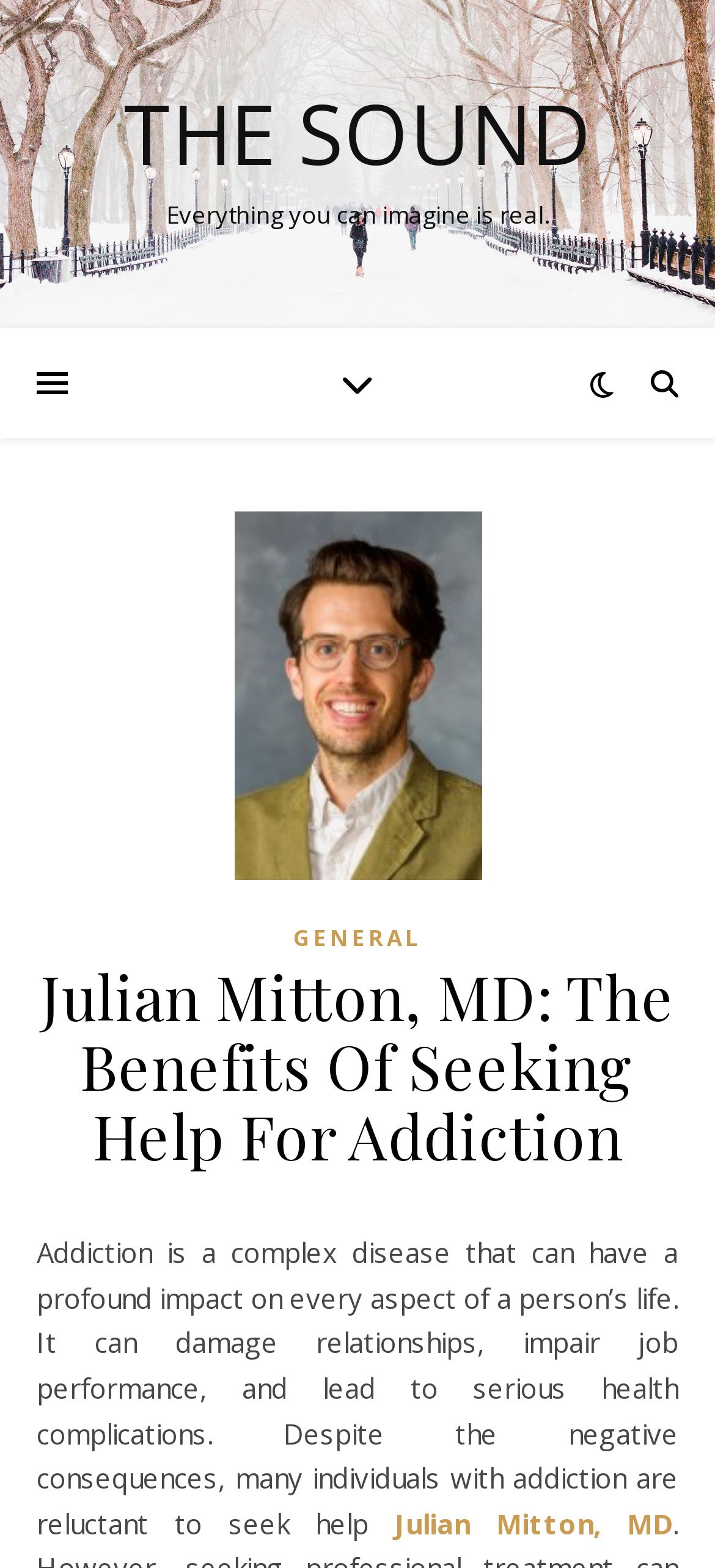Provide the text content of the webpage's main heading.

Julian Mitton, MD: The Benefits Of Seeking Help For Addiction